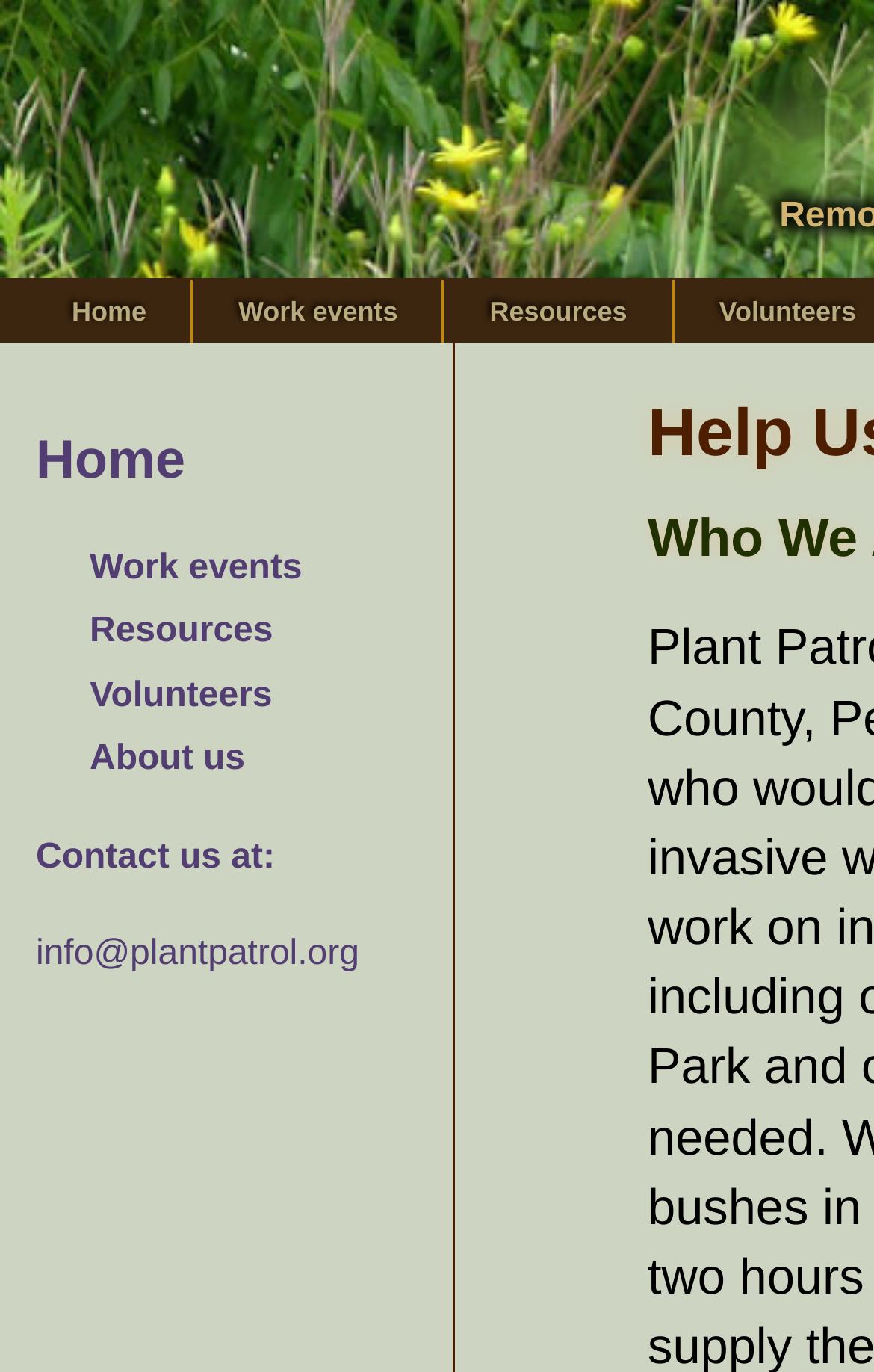How many navigation links are on the top?
Answer the question with a single word or phrase by looking at the picture.

3